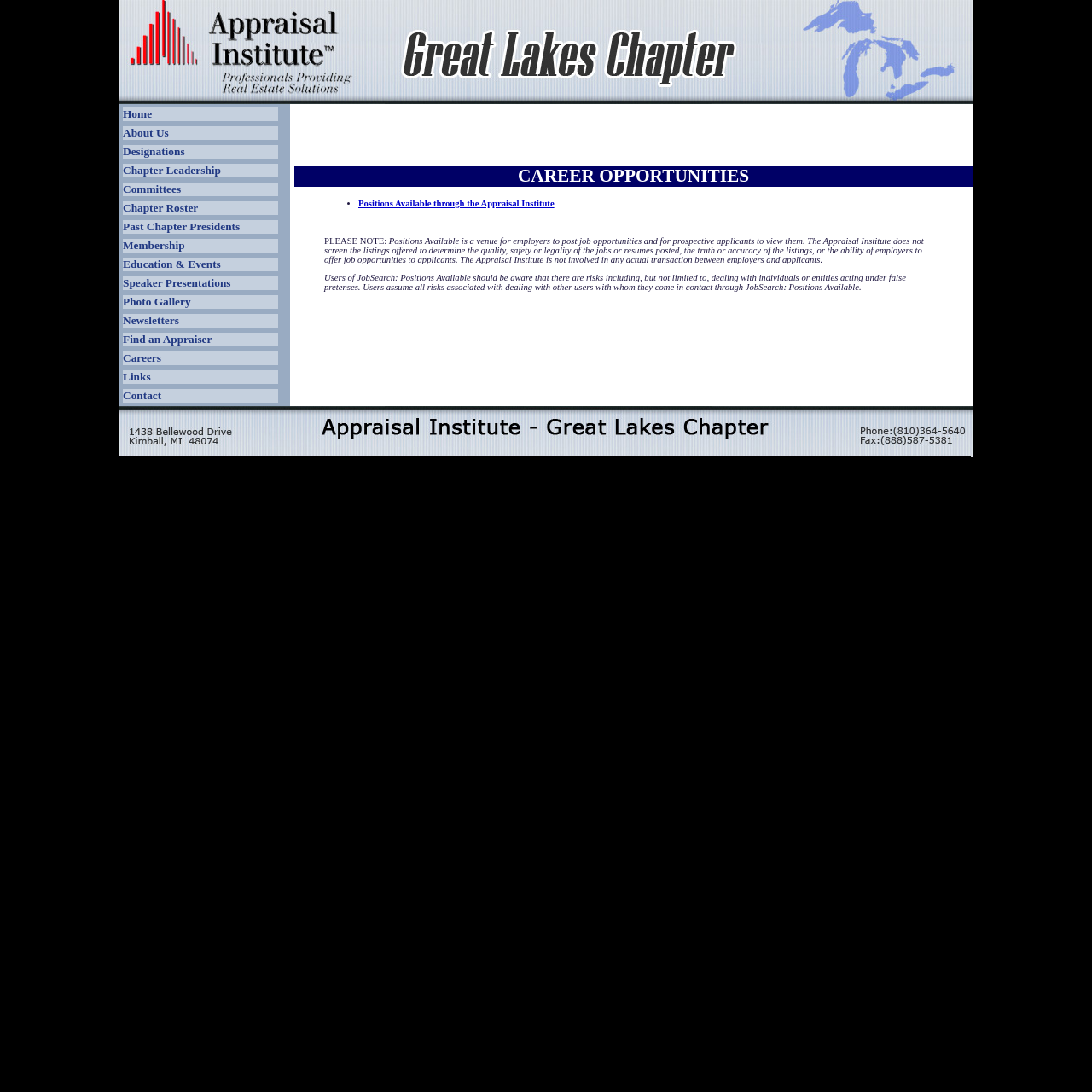Find the bounding box coordinates of the clickable area that will achieve the following instruction: "Contact the chapter".

[0.112, 0.356, 0.255, 0.369]